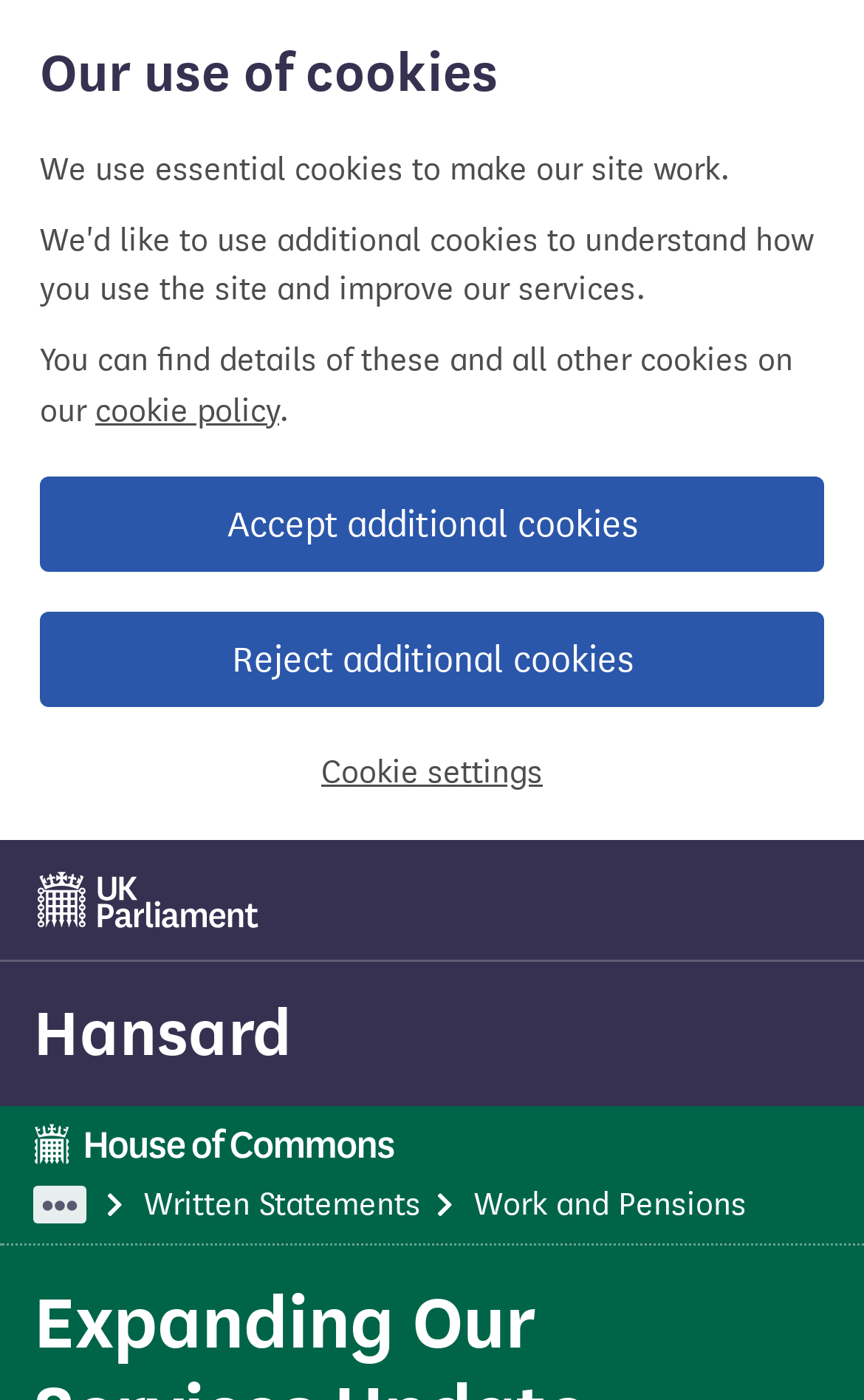Can you specify the bounding box coordinates for the region that should be clicked to fulfill this instruction: "view Written Statements".

[0.167, 0.847, 0.526, 0.874]